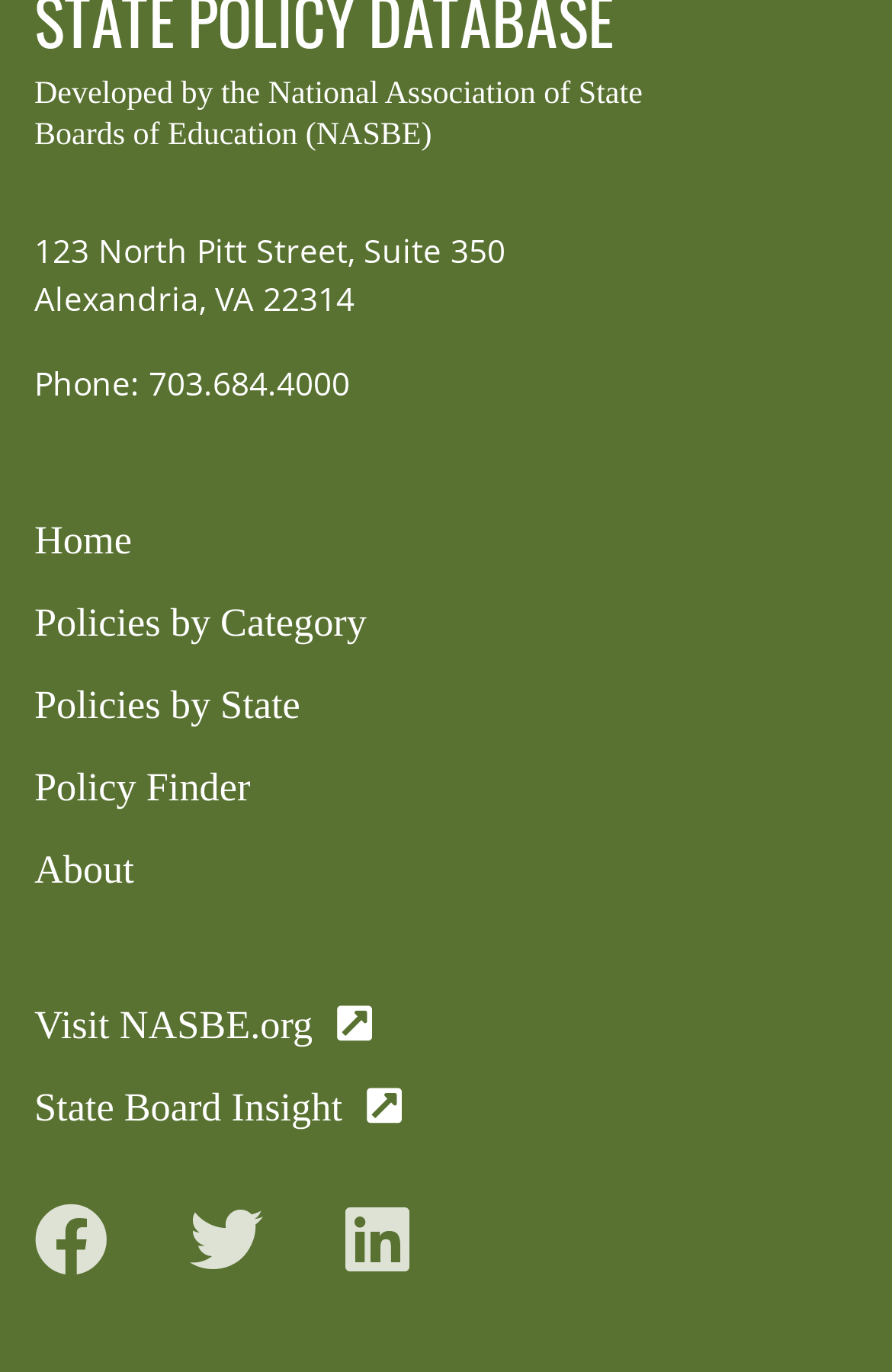From the webpage screenshot, predict the bounding box of the UI element that matches this description: "Health Education K-12 Curriculum—Suicide Prevention—MS".

[0.121, 0.017, 0.779, 0.094]